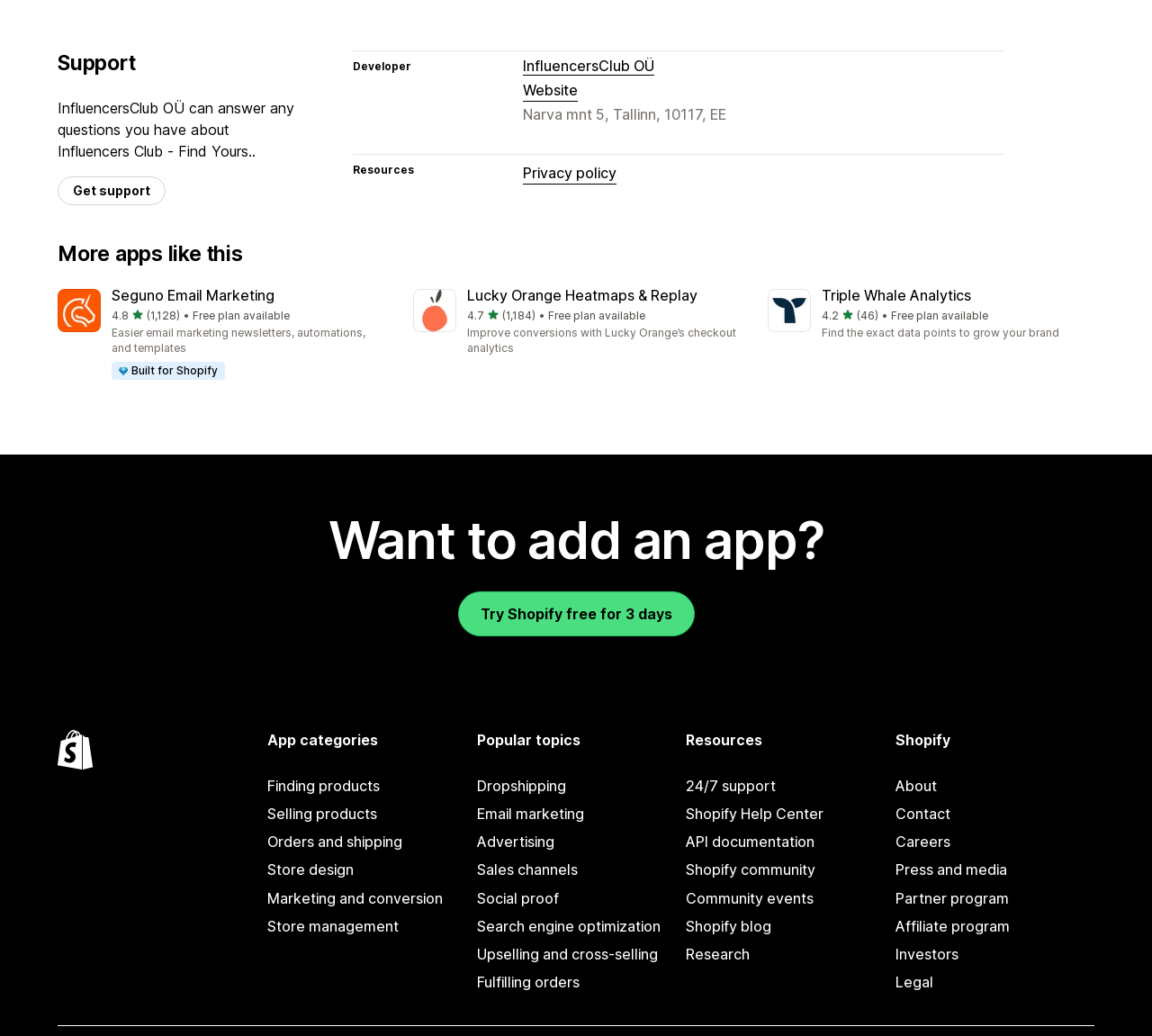Locate the UI element described by Linkedin-in in the provided webpage screenshot. Return the bounding box coordinates in the format (top-left x, top-left y, bottom-right x, bottom-right y), ensuring all values are between 0 and 1.

None